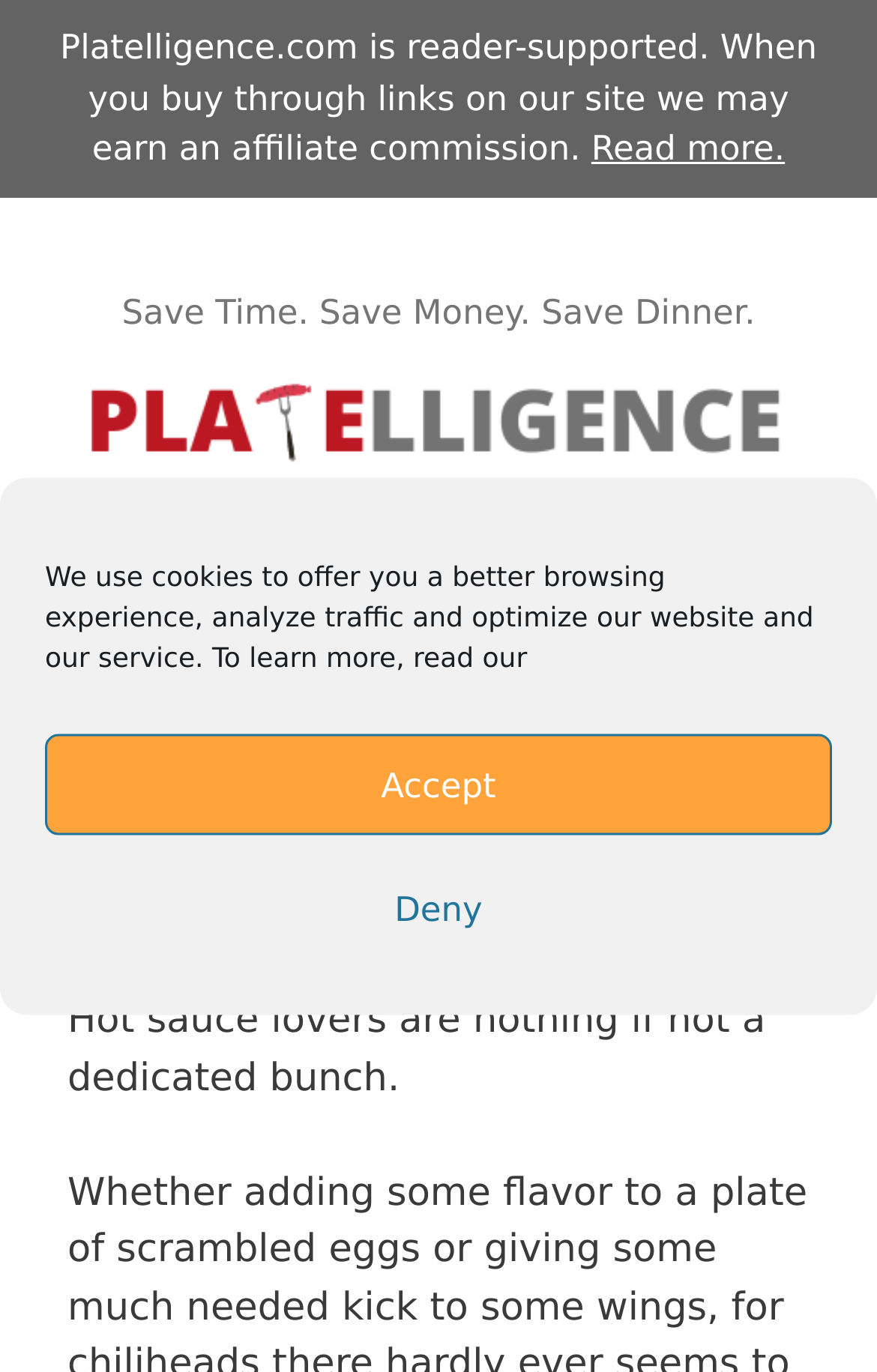Respond concisely with one word or phrase to the following query:
What is the purpose of the website?

Hot sauce subscription